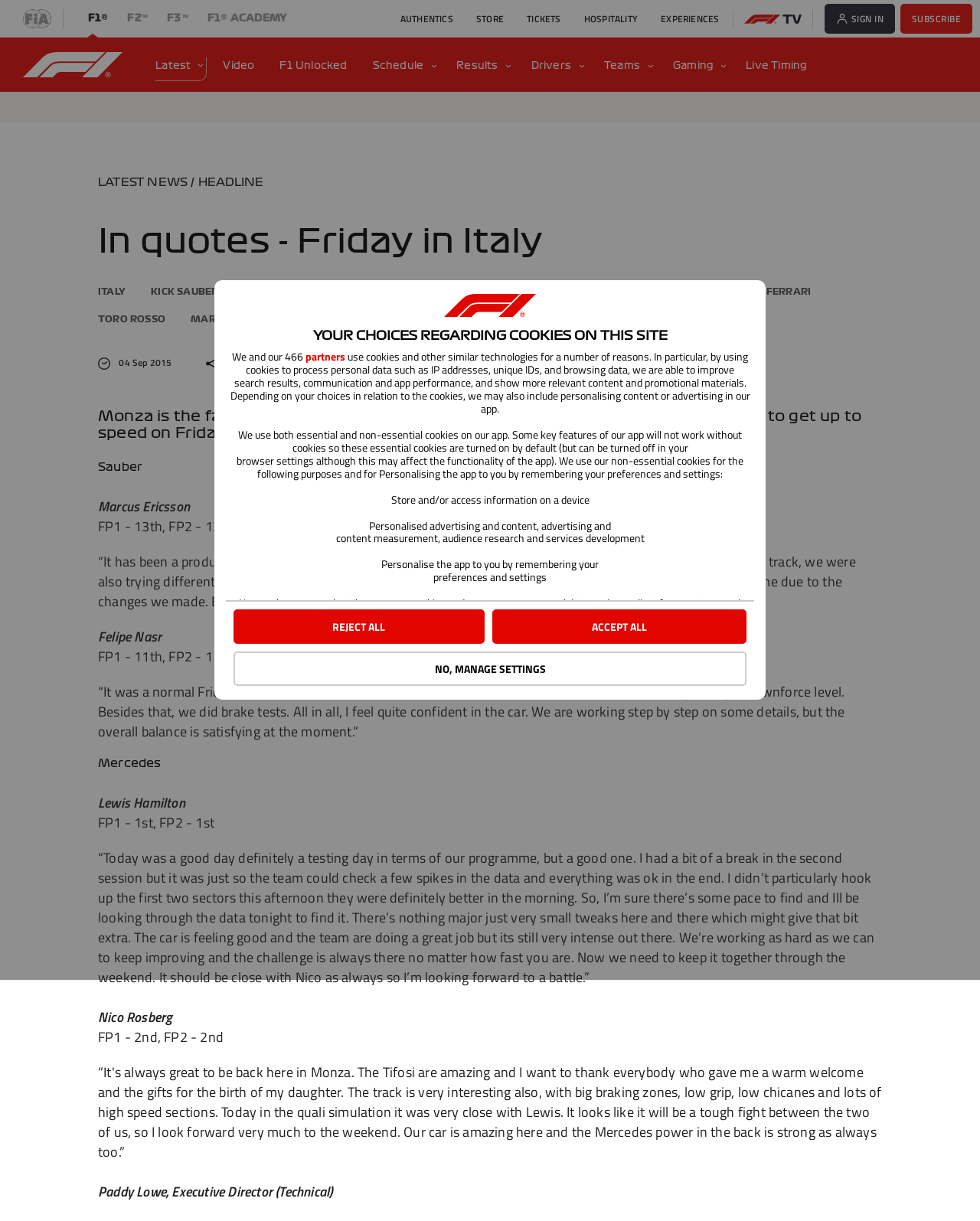Please identify the bounding box coordinates of the element's region that I should click in order to complete the following instruction: "Learn about Tree Dowsing workshop". The bounding box coordinates consist of four float numbers between 0 and 1, i.e., [left, top, right, bottom].

None